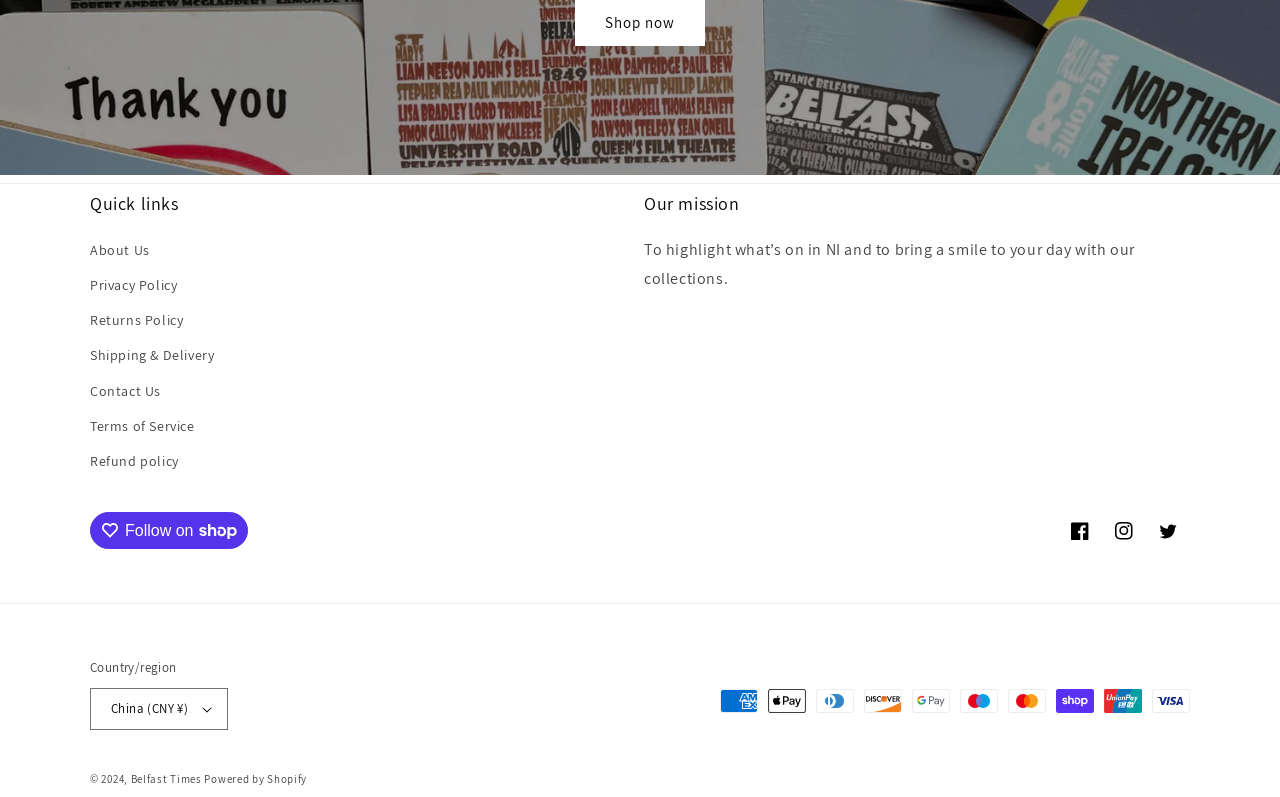Find the bounding box coordinates of the clickable area required to complete the following action: "Click on About Us".

[0.07, 0.298, 0.117, 0.336]